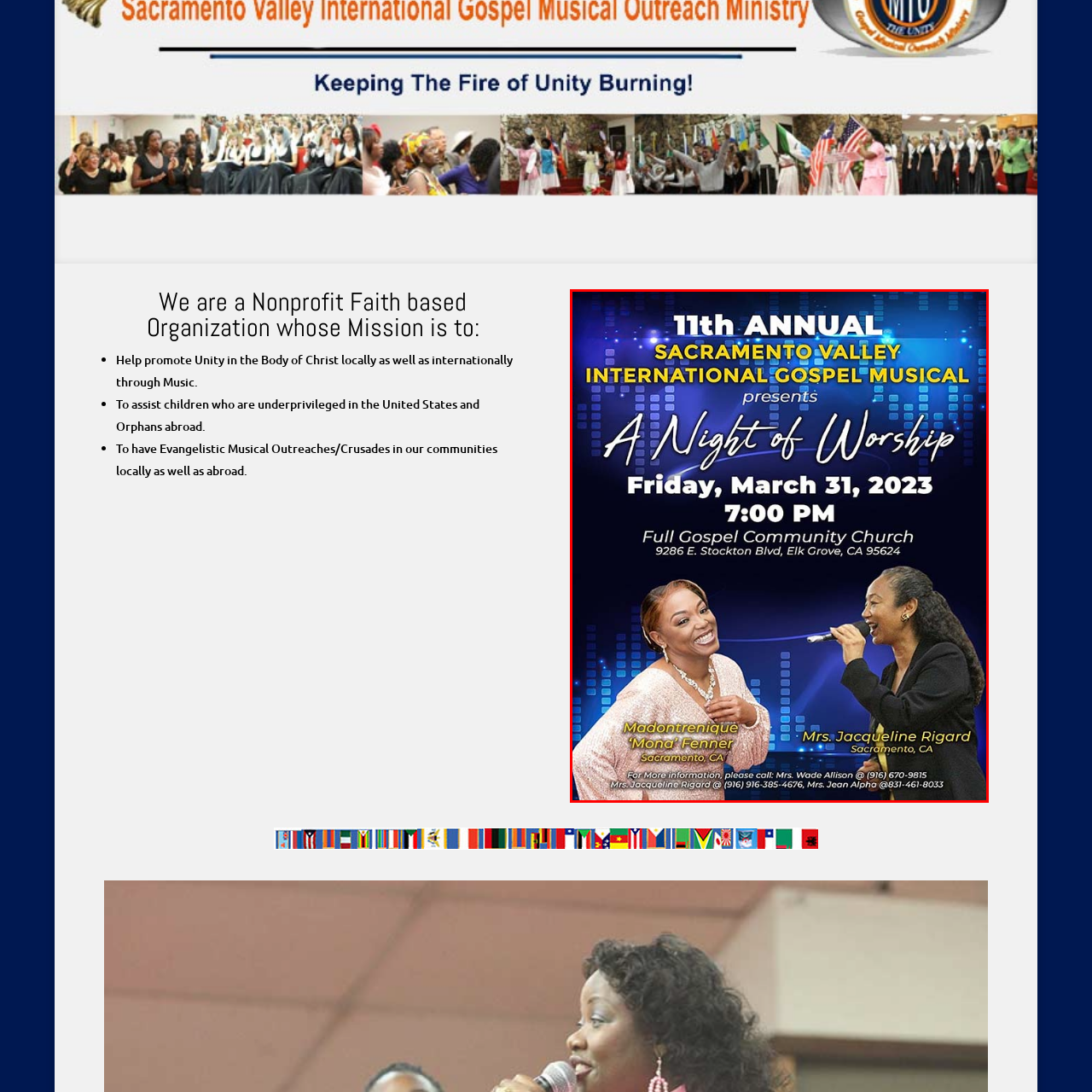Detail the contents of the image within the red outline in an elaborate manner.

The image promotes the “11th Annual Sacramento Valley International Gospel Musical,” featuring a vibrant design that sets a celebratory tone for the event. The graphic highlights “A Night of Worship,” scheduled for Friday, March 31, 2023, at 7:00 PM, taking place at the Full Gospel Community Church, located at 9286 E. Stockton Blvd, Elk Grove, CA 95624.

In the foreground, two prominent figures, Madontreniquae Mona Fenner and Mrs. Jacqueline Rigard, are depicted joyfully engaging with the audience, embodying the spirit of worship and community. The color palette is lively, with blues and metallic accents, reflecting a festive atmosphere suitable for a gospel musical. The layout effectively draws attention to important details about the event, including ticket information and local contacts for inquiries, ensuring that attendees can easily access further details. This image encapsulates the essence of unity and celebration within the gospel music community.